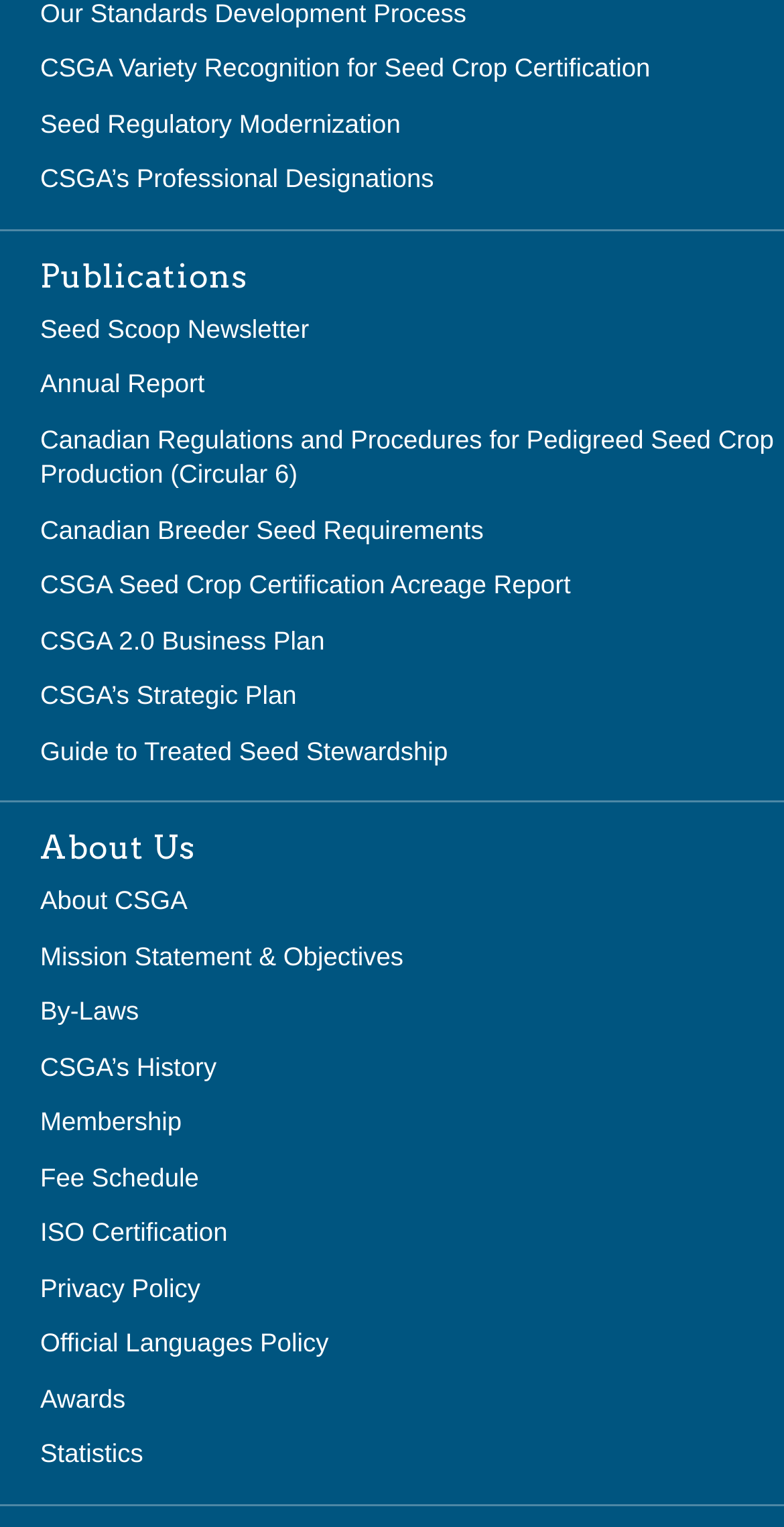Give a concise answer of one word or phrase to the question: 
What is the first link on the webpage?

CSGA Variety Recognition for Seed Crop Certification